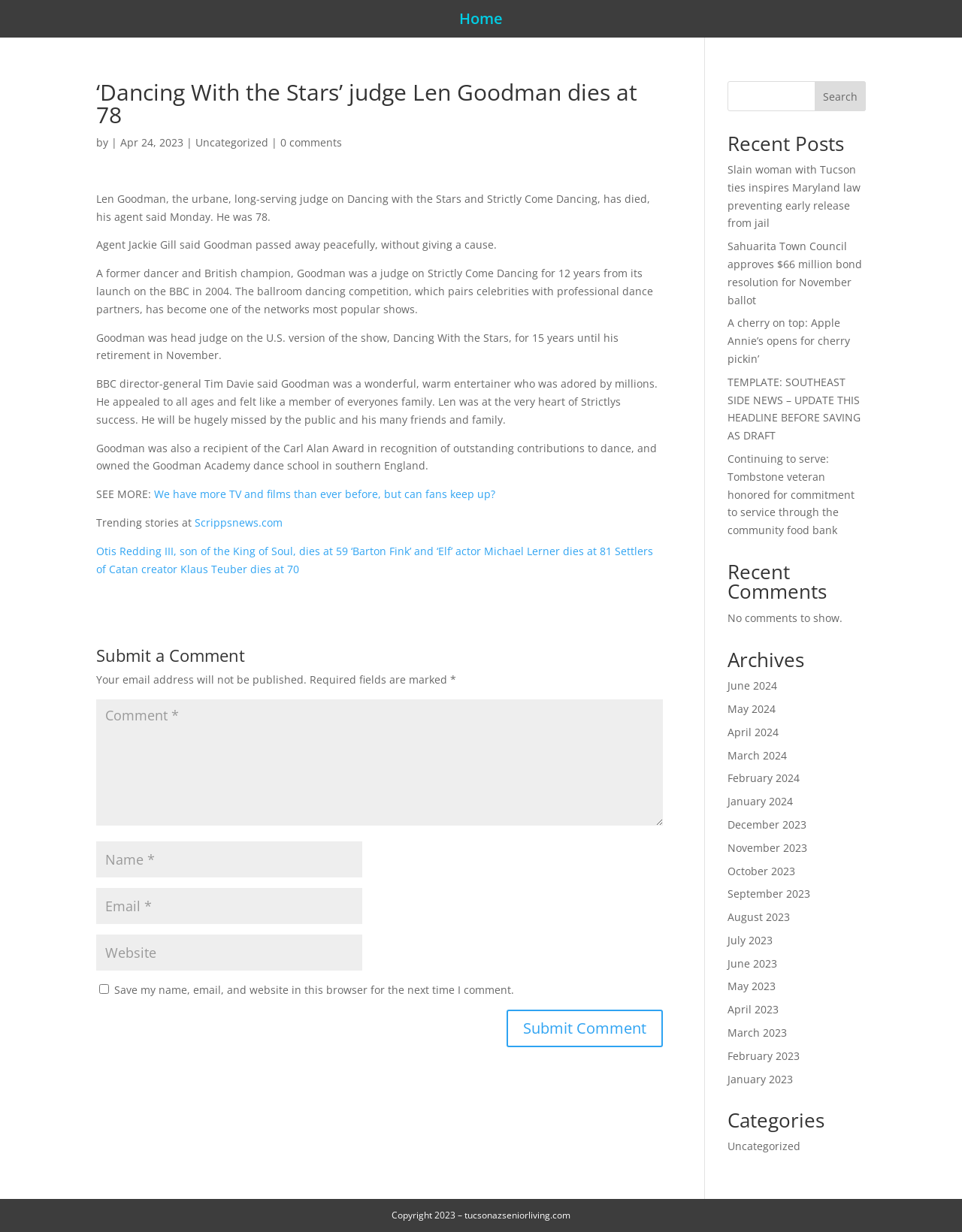Determine the bounding box coordinates of the region I should click to achieve the following instruction: "View 'Creating a Livable Oasis: Outdoor Furniture and Winterproofing Your Patio'". Ensure the bounding box coordinates are four float numbers between 0 and 1, i.e., [left, top, right, bottom].

None